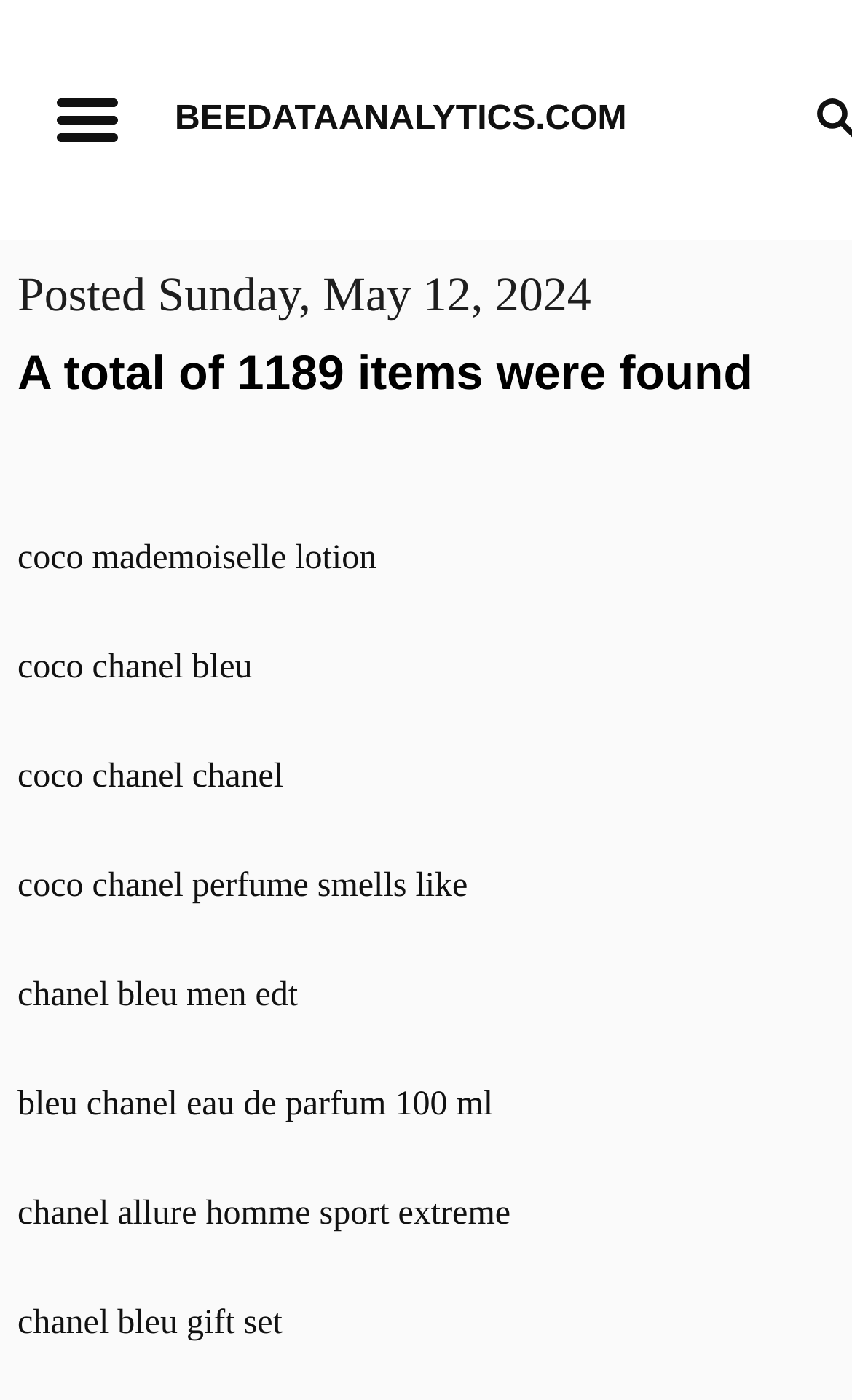What day was the update posted?
Please provide a single word or phrase based on the screenshot.

Sunday